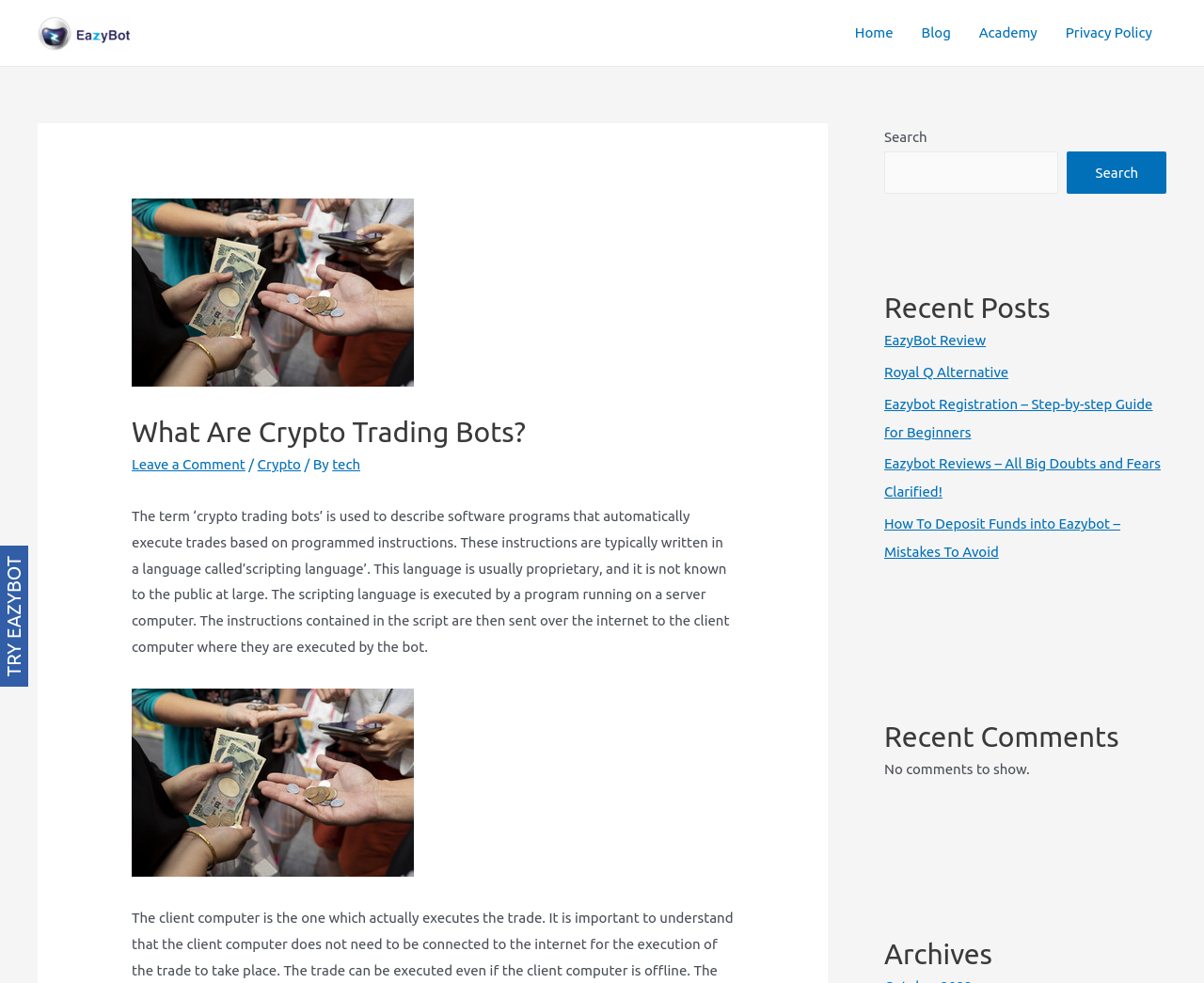Please determine the bounding box coordinates of the clickable area required to carry out the following instruction: "Read the recent post 'EazyBot Review'". The coordinates must be four float numbers between 0 and 1, represented as [left, top, right, bottom].

[0.734, 0.338, 0.819, 0.354]